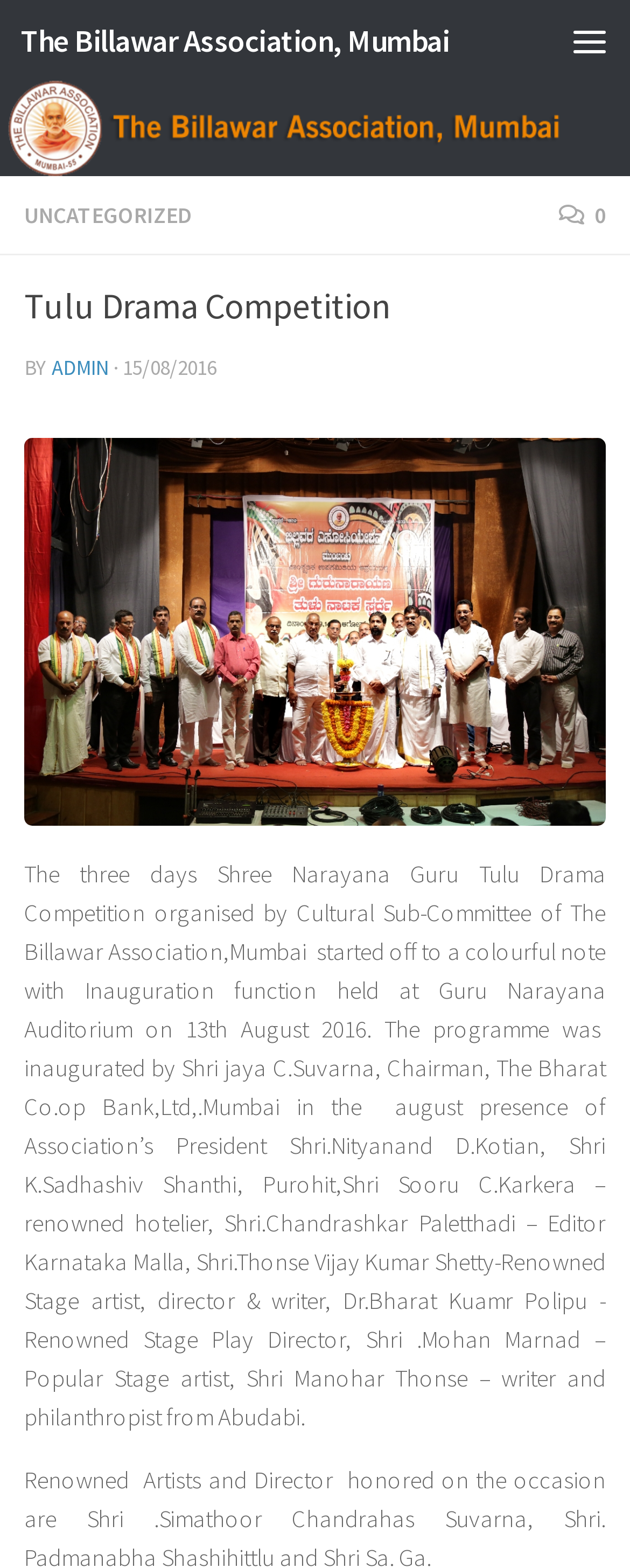How many people attended the inauguration function?
Answer the question with as much detail as possible.

I looked at the text describing the inauguration function, but it does not mention the number of people who attended. It only lists the names of the dignitaries who were present.